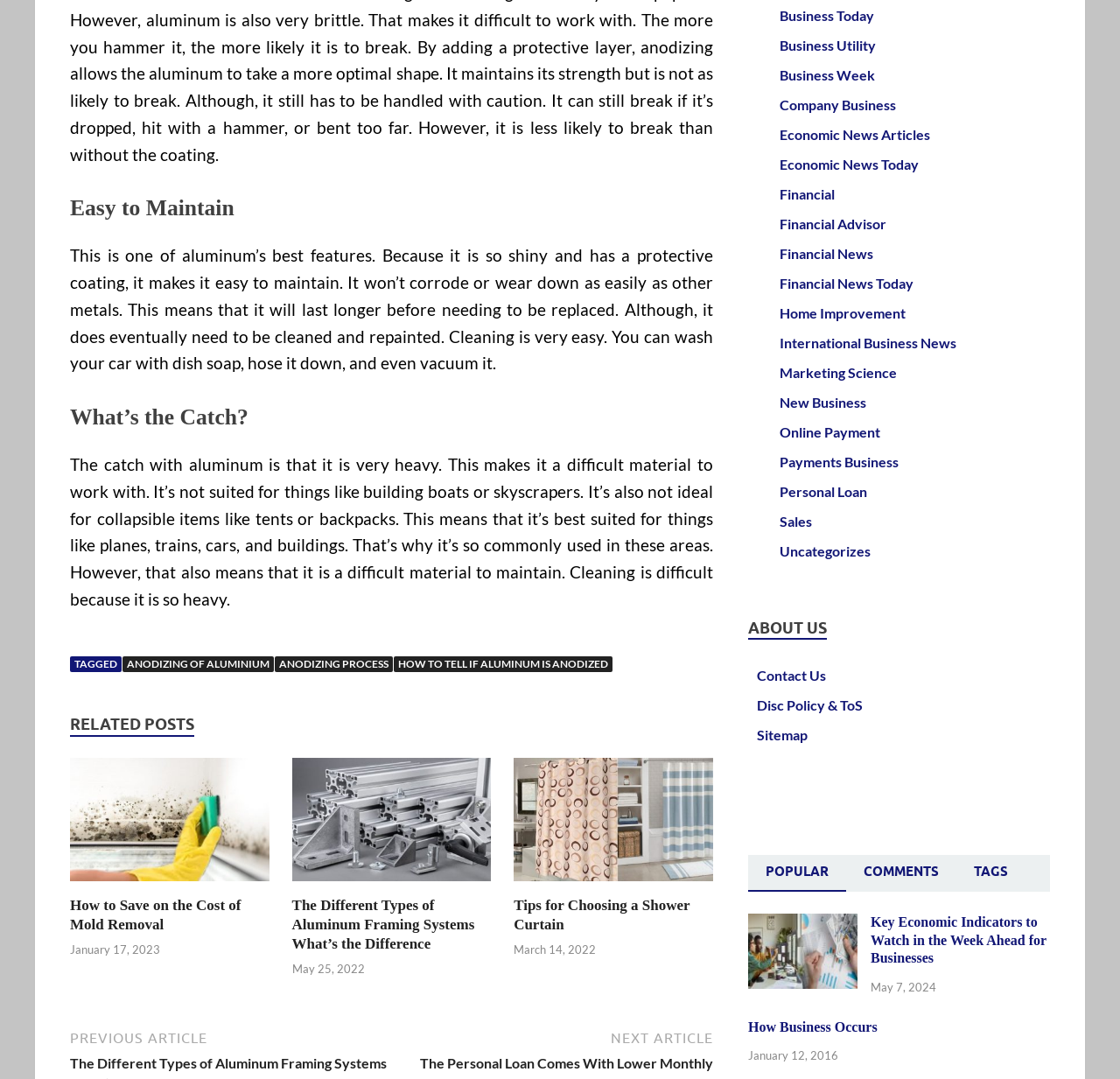Please find the bounding box coordinates of the element that must be clicked to perform the given instruction: "Select 'TAGS'". The coordinates should be four float numbers from 0 to 1, i.e., [left, top, right, bottom].

[0.854, 0.793, 0.916, 0.825]